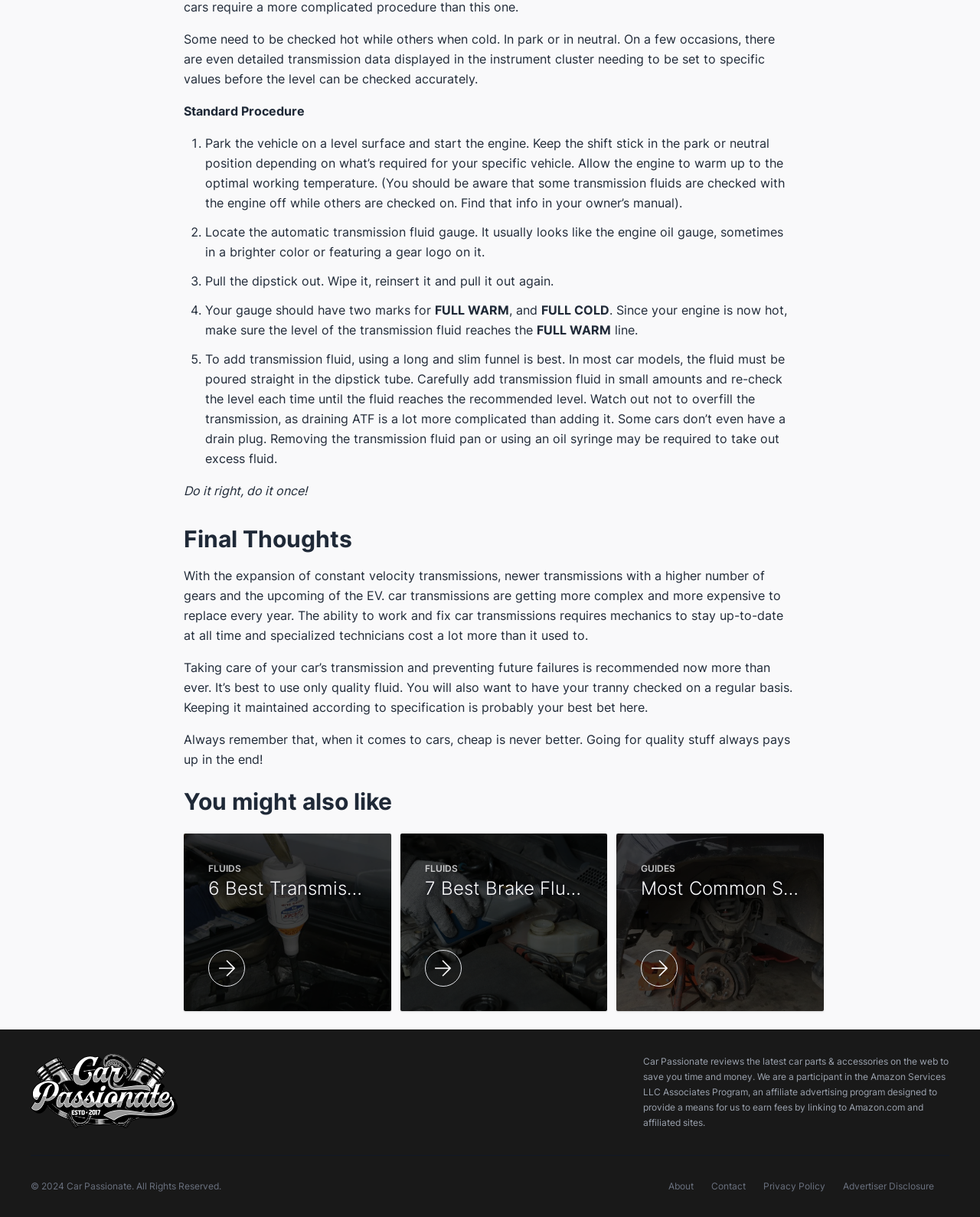Identify the bounding box coordinates for the UI element described as follows: "Handelshøyskolen BI". Ensure the coordinates are four float numbers between 0 and 1, formatted as [left, top, right, bottom].

None